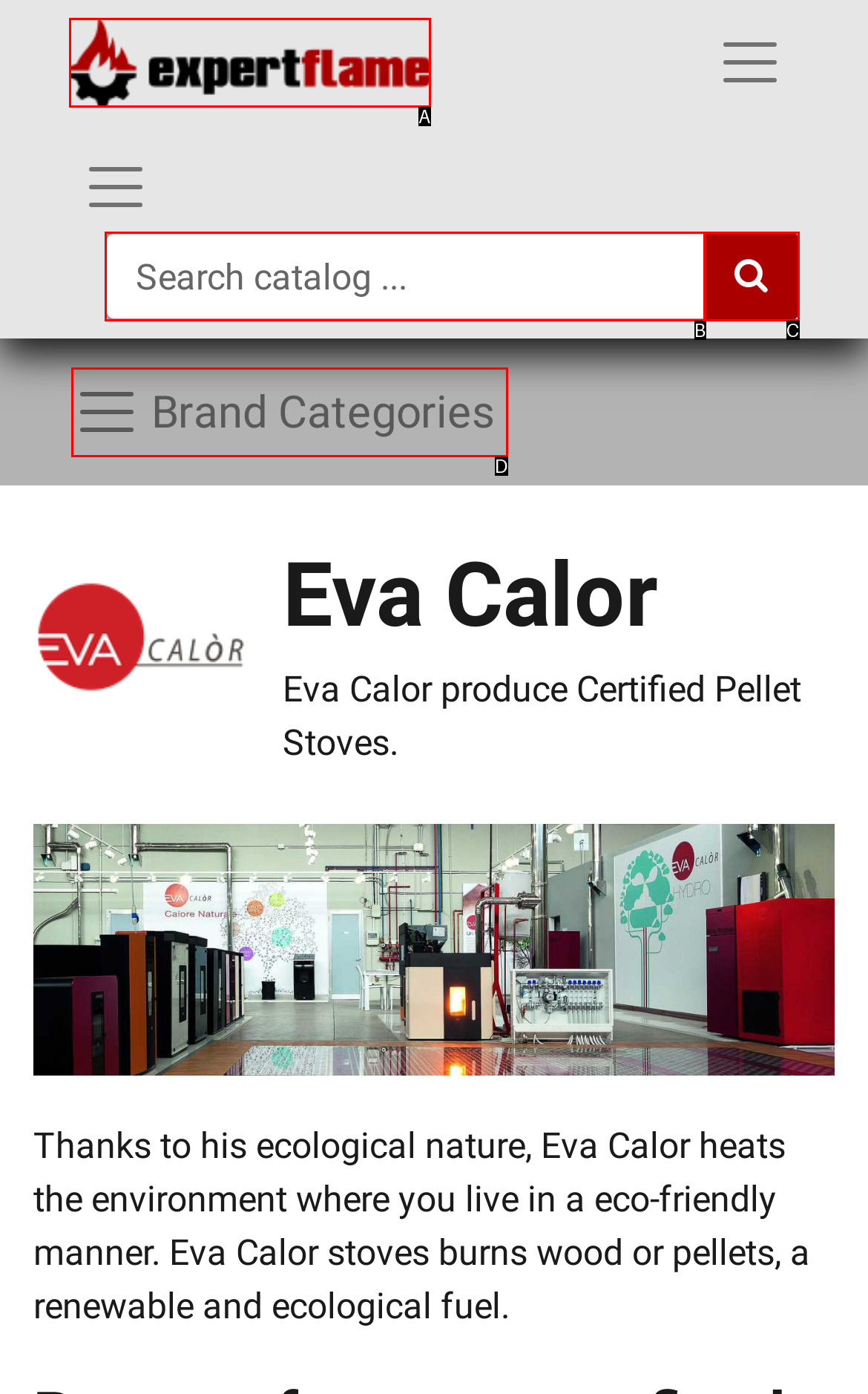Which option corresponds to the following element description: aria-label="Logo of ExpertFlame" title="ExpertFlame"?
Please provide the letter of the correct choice.

A